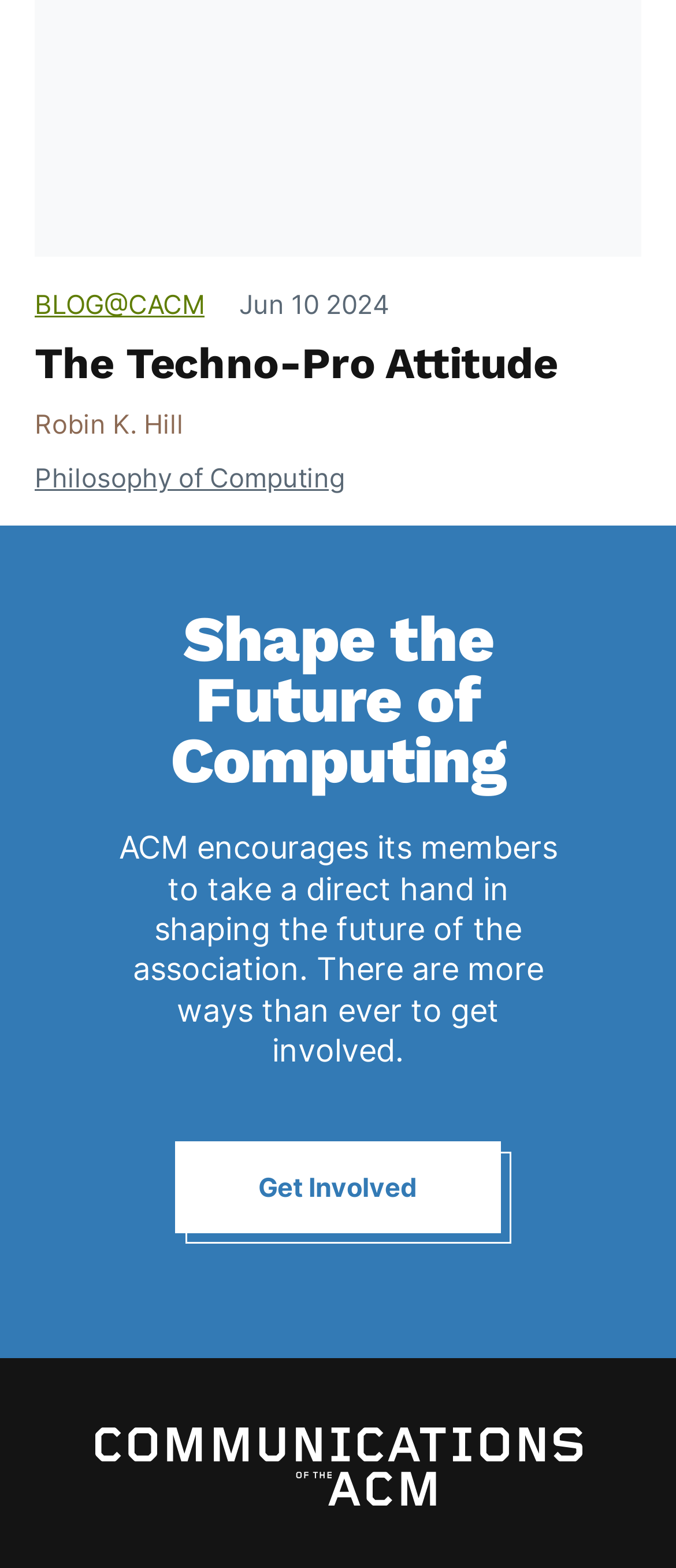Please determine the bounding box coordinates of the element's region to click in order to carry out the following instruction: "Browse 'Apparel' category". The coordinates should be four float numbers between 0 and 1, i.e., [left, top, right, bottom].

None